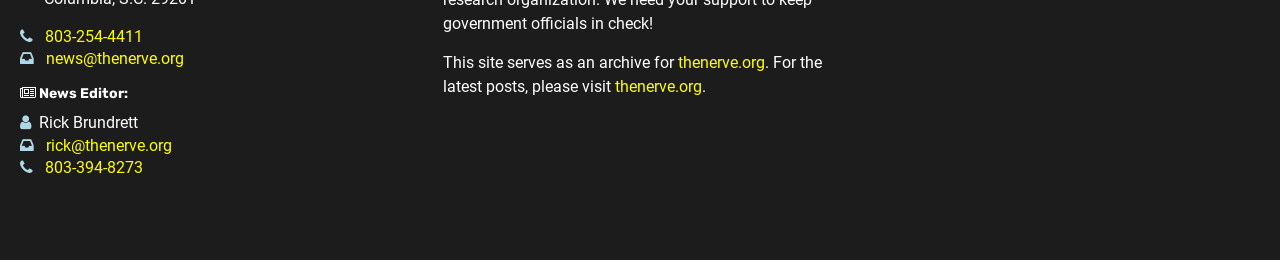Provide the bounding box coordinates of the HTML element described as: "803-254-4411". The bounding box coordinates should be four float numbers between 0 and 1, i.e., [left, top, right, bottom].

[0.016, 0.102, 0.112, 0.175]